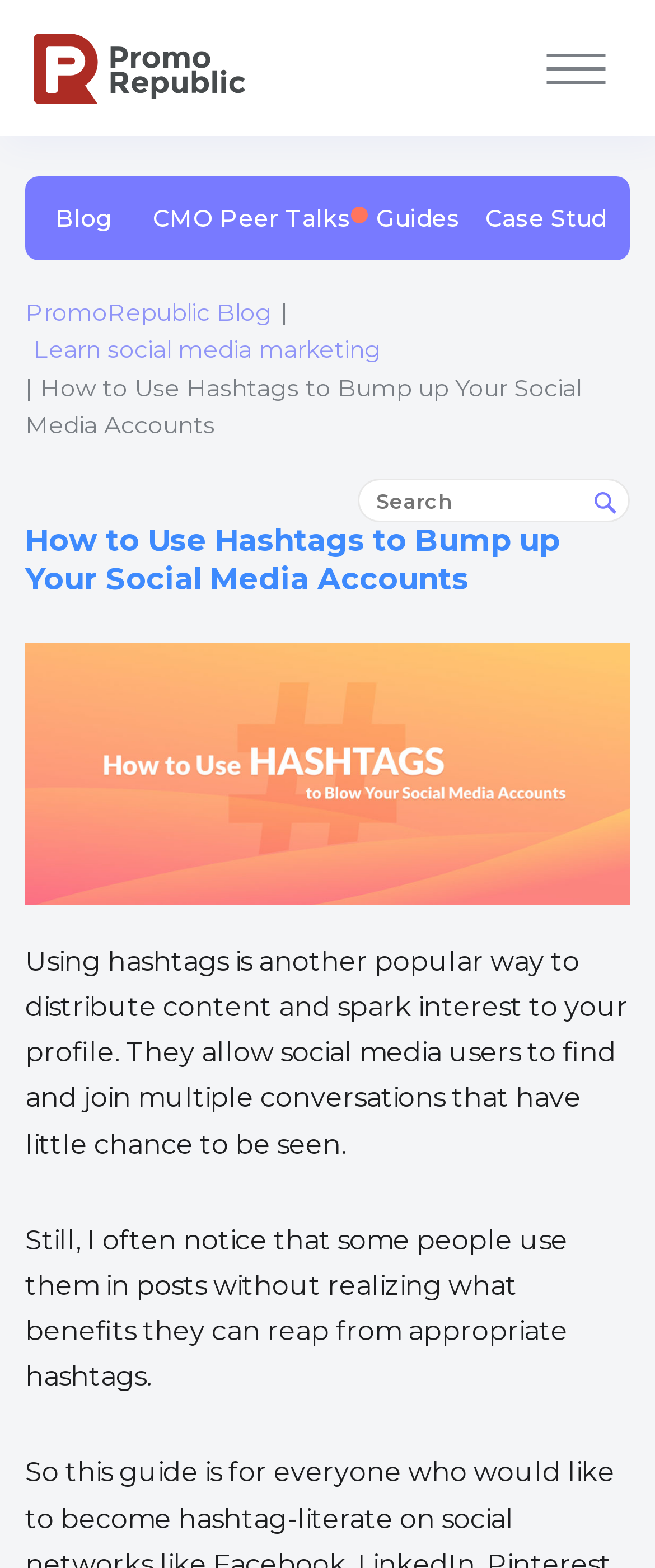Please identify the bounding box coordinates of the element's region that needs to be clicked to fulfill the following instruction: "Search for a topic". The bounding box coordinates should consist of four float numbers between 0 and 1, i.e., [left, top, right, bottom].

[0.546, 0.305, 0.962, 0.333]